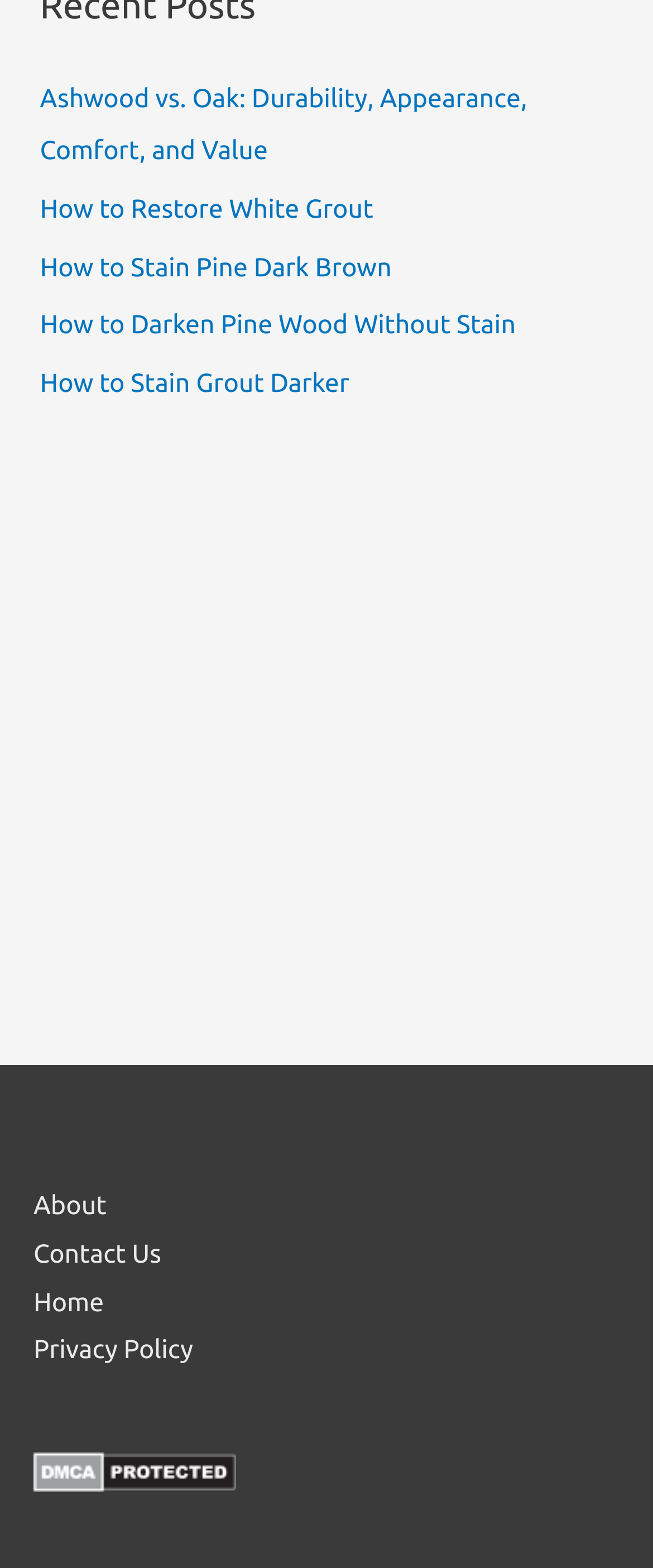Please identify the bounding box coordinates of the clickable element to fulfill the following instruction: "read about Ashwood vs. Oak". The coordinates should be four float numbers between 0 and 1, i.e., [left, top, right, bottom].

[0.061, 0.053, 0.807, 0.104]